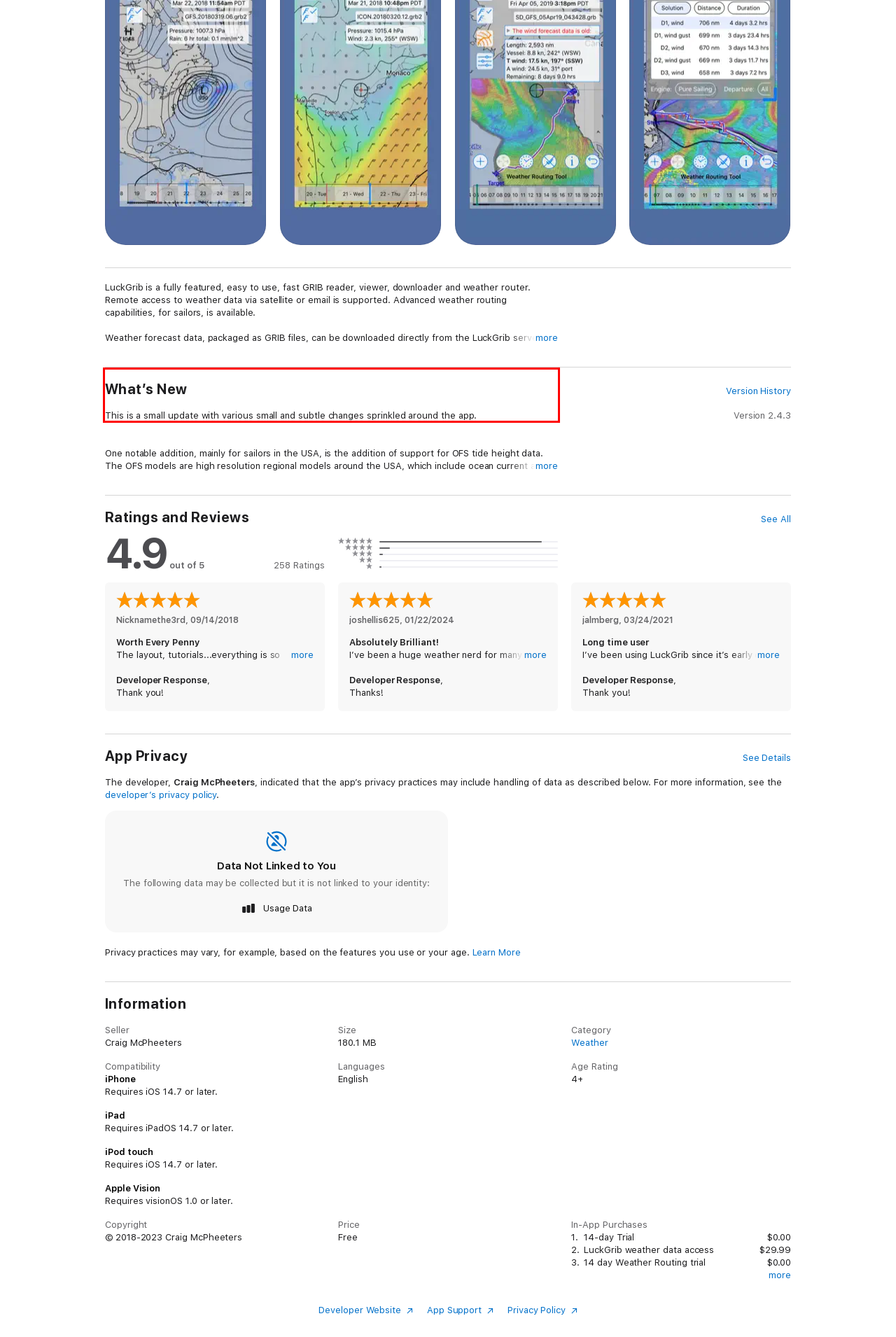Given a screenshot of a webpage containing a red bounding box, perform OCR on the text within this red bounding box and provide the text content.

For offshore sailors, LuckGrib offers a best-in-class, complete solution: industry leading visualization and ease of use, highly optimized weather data downloads via satellite, along with industry leading optimized weather routing and route analysis. Inshore sailors may not require satellite downloads, but will benefit from the rest of the system.